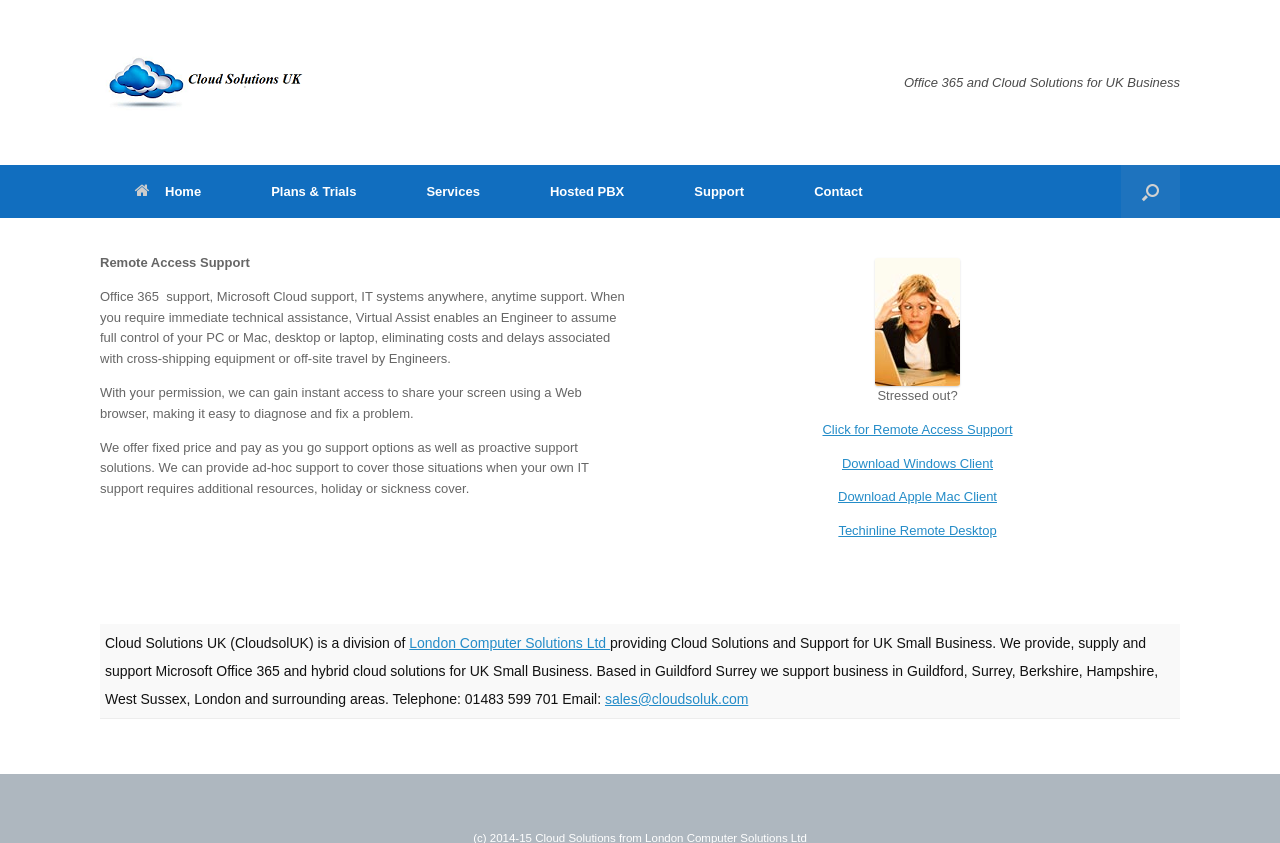Find the bounding box coordinates for the HTML element described in this sentence: "Click for Remote Access Support". Provide the coordinates as four float numbers between 0 and 1, in the format [left, top, right, bottom].

[0.643, 0.5, 0.791, 0.518]